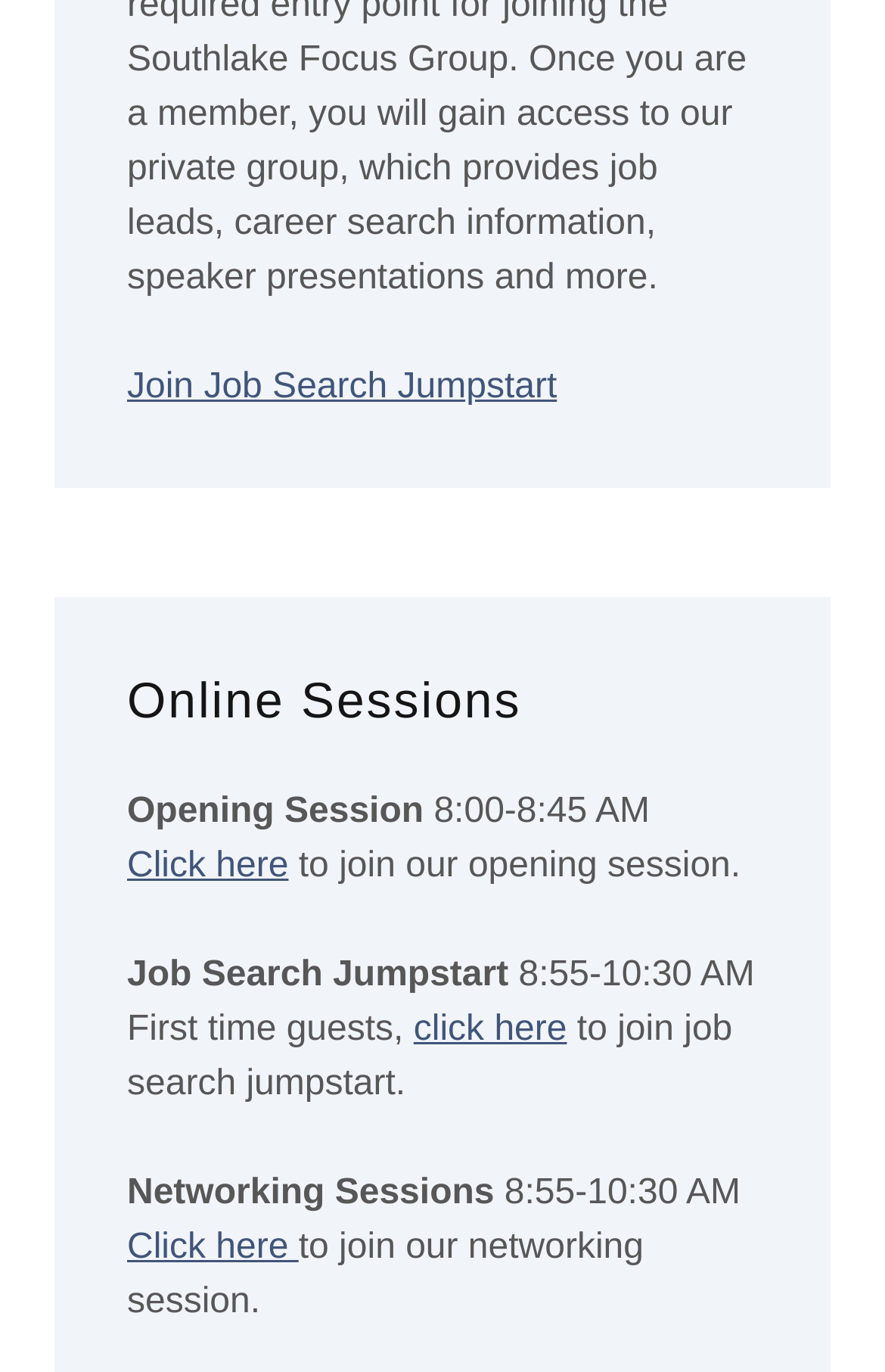Answer the question briefly using a single word or phrase: 
What is the time of the job search jumpstart session?

8:55-10:30 AM